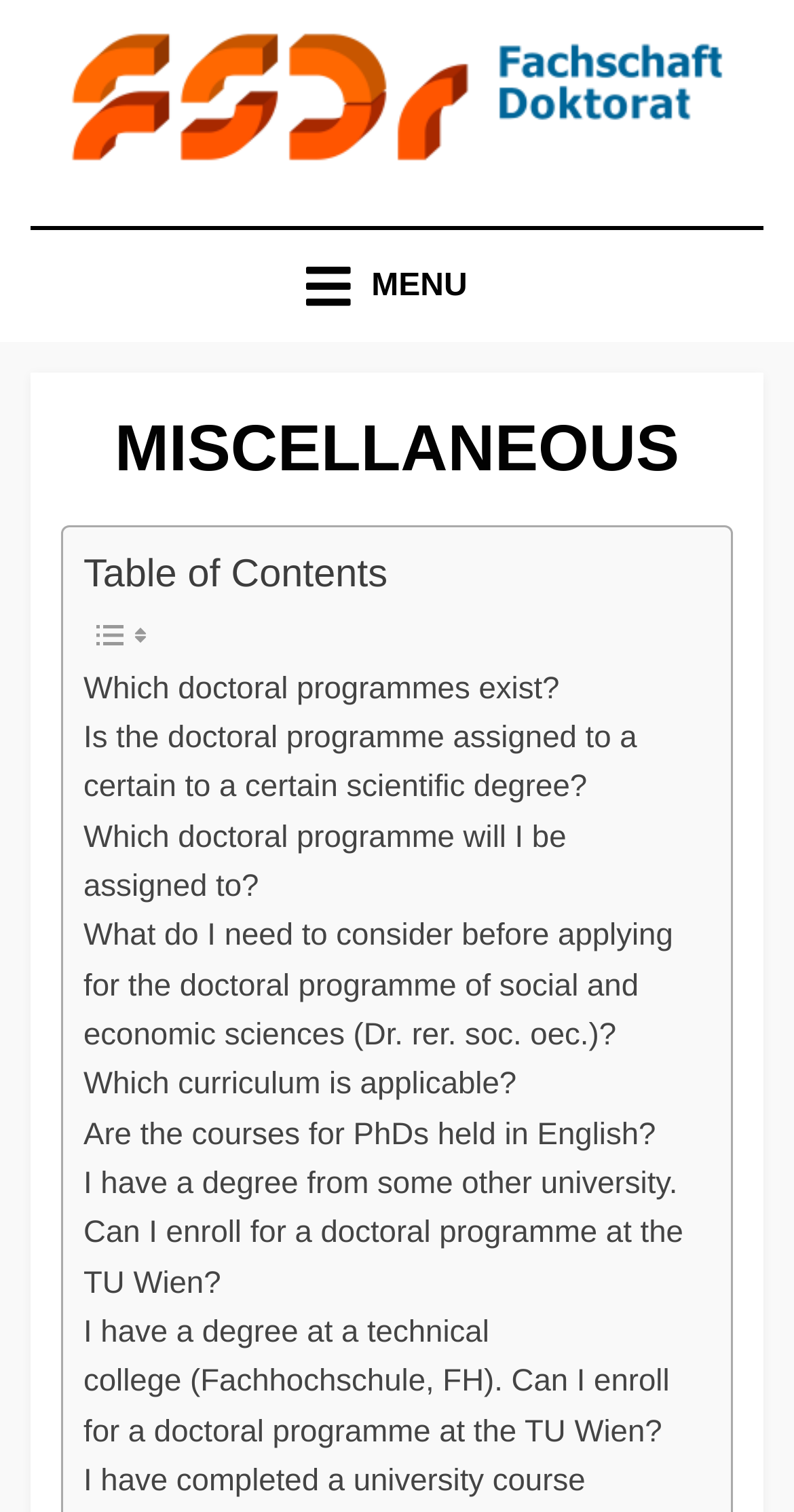Find the bounding box coordinates of the clickable region needed to perform the following instruction: "Read about Which doctoral programmes exist?". The coordinates should be provided as four float numbers between 0 and 1, i.e., [left, top, right, bottom].

[0.105, 0.44, 0.705, 0.473]